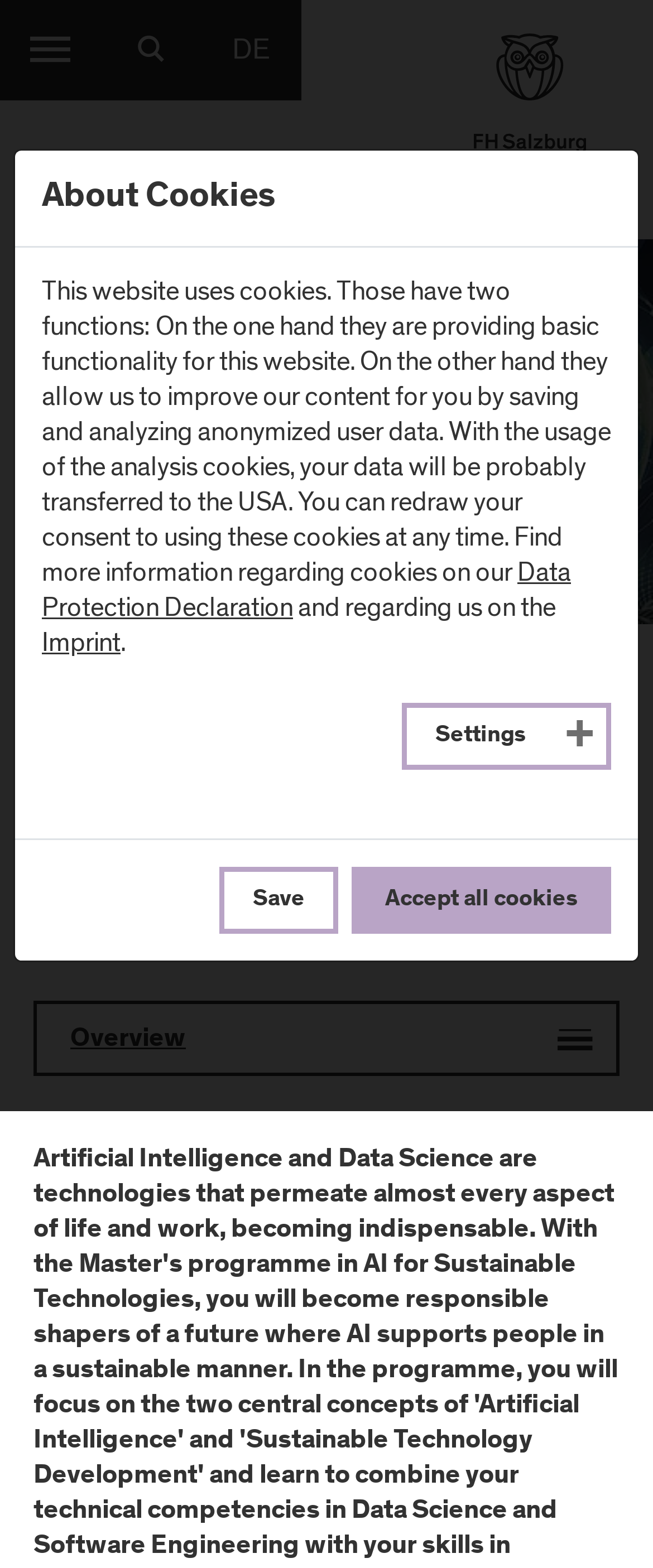What is the purpose of the cookies on the website?
Relying on the image, give a concise answer in one word or a brief phrase.

Basic functionality and user data analysis